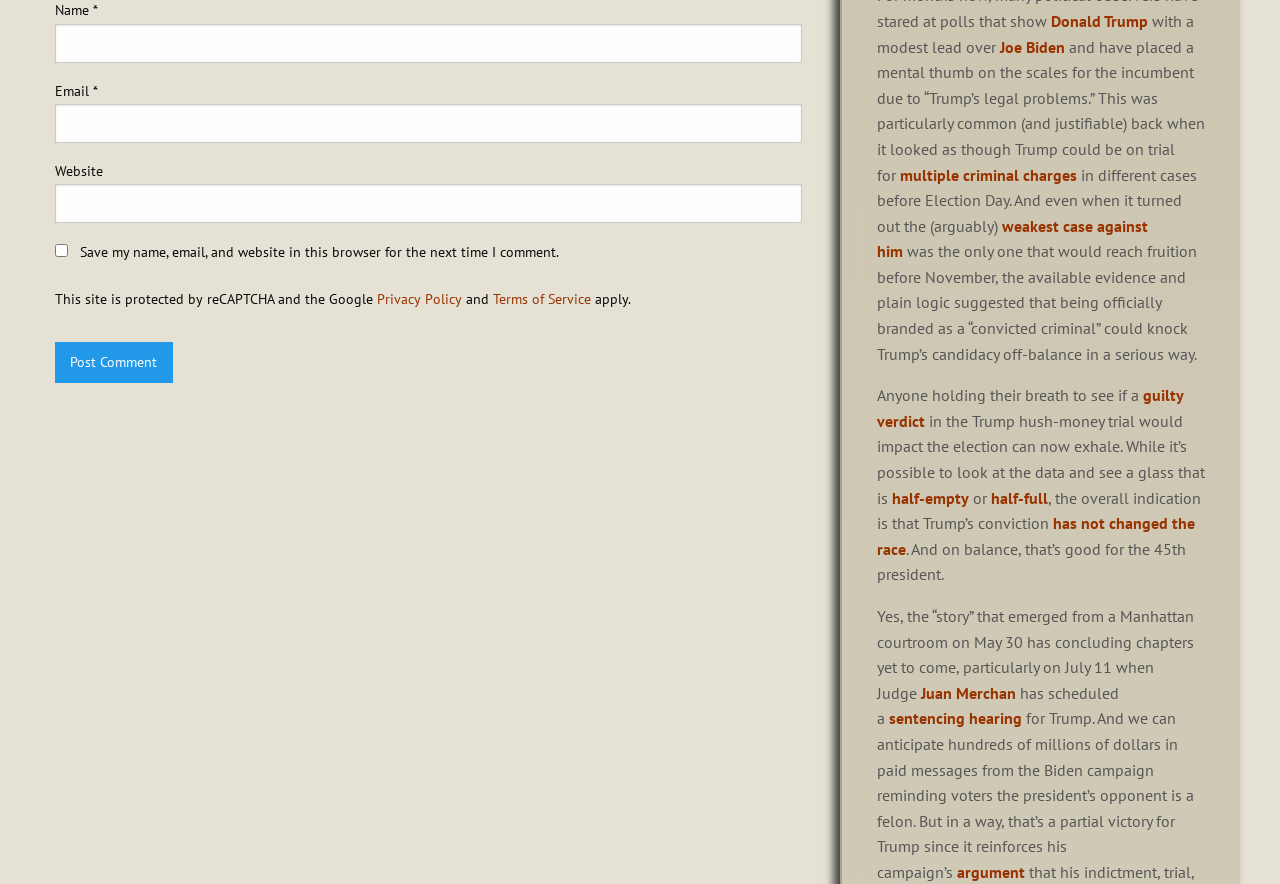Identify the bounding box coordinates of the clickable section necessary to follow the following instruction: "Enter your name". The coordinates should be presented as four float numbers from 0 to 1, i.e., [left, top, right, bottom].

[0.043, 0.027, 0.627, 0.071]